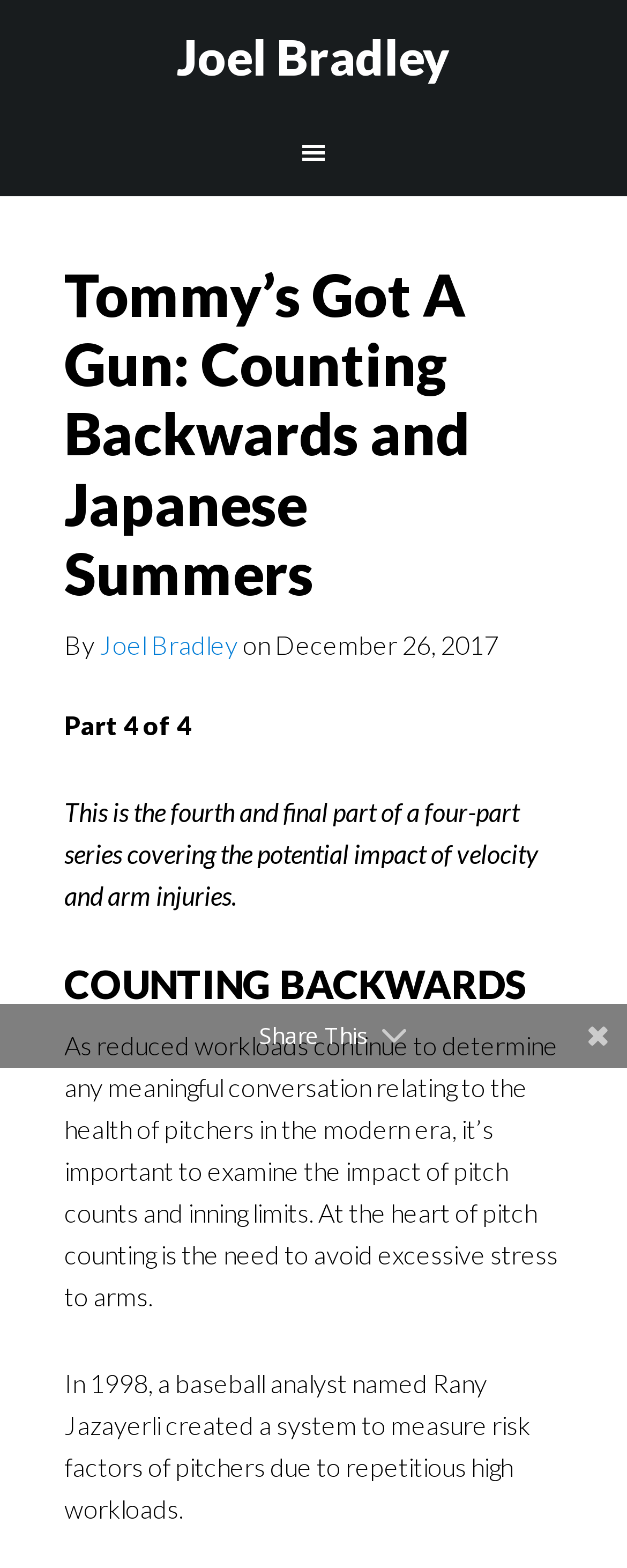Who is the author of the article?
From the image, provide a succinct answer in one word or a short phrase.

Joel Bradley